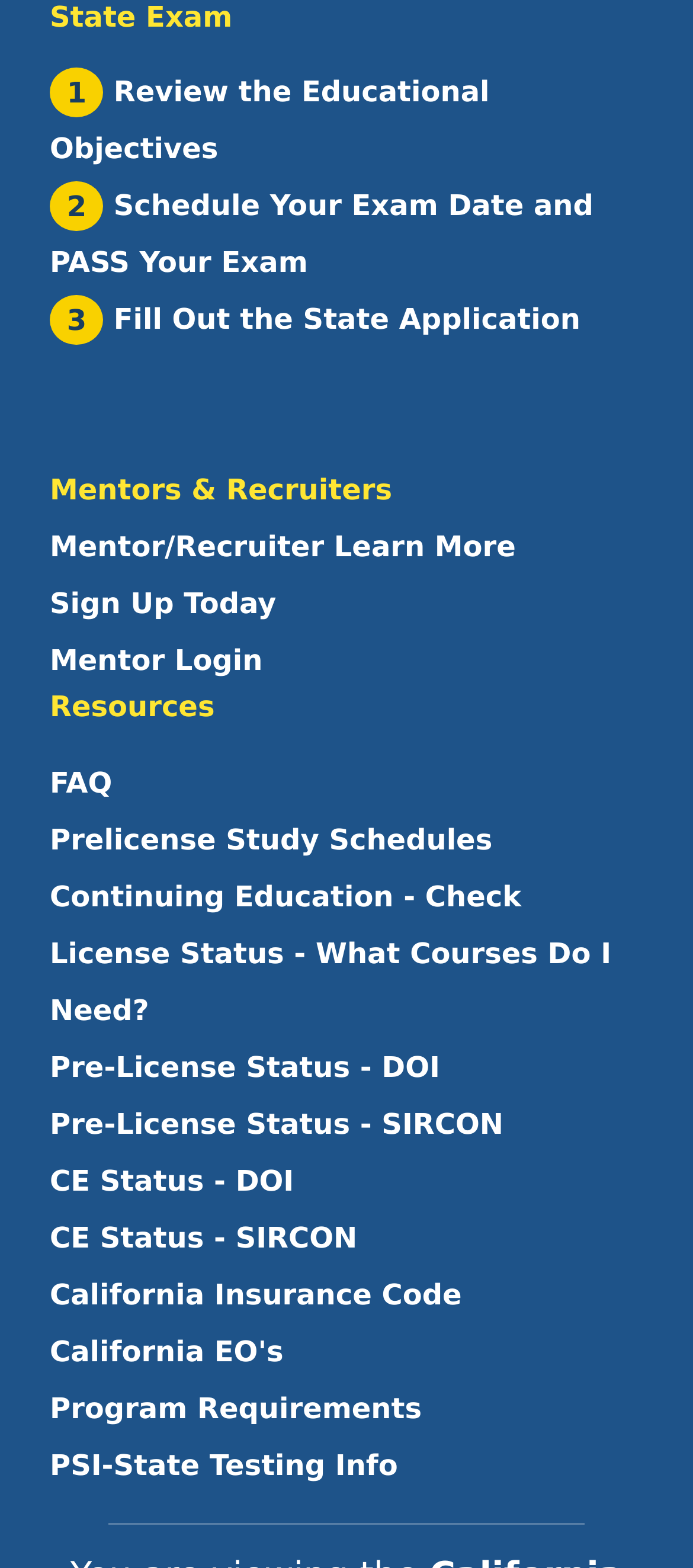Locate the bounding box coordinates for the element described below: "Search". The coordinates must be four float values between 0 and 1, formatted as [left, top, right, bottom].

None